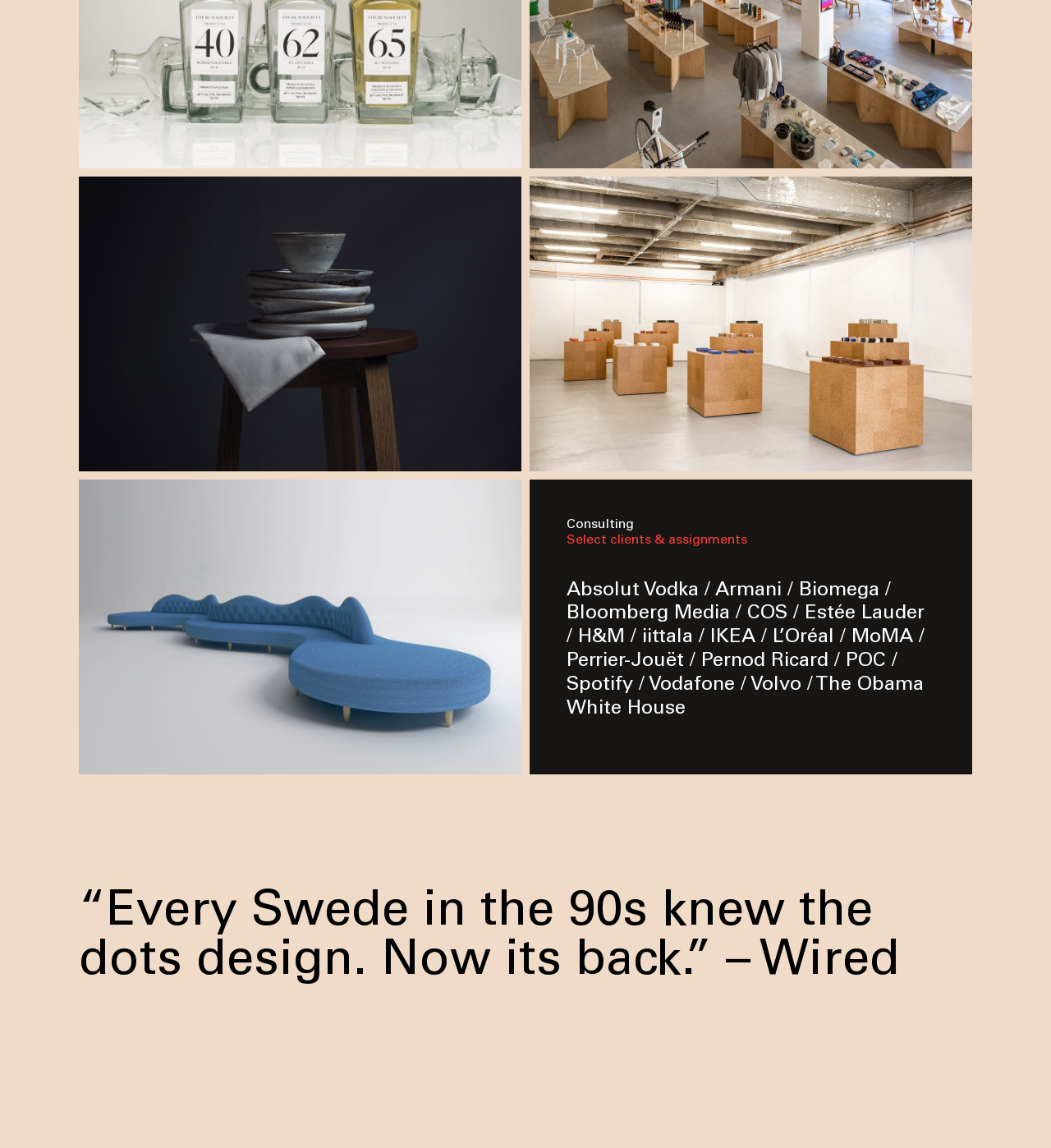Please provide a short answer using a single word or phrase for the question:
What is the source of the quote '“A new hub emerges for Nordic visual creators”'?

Hypebeast